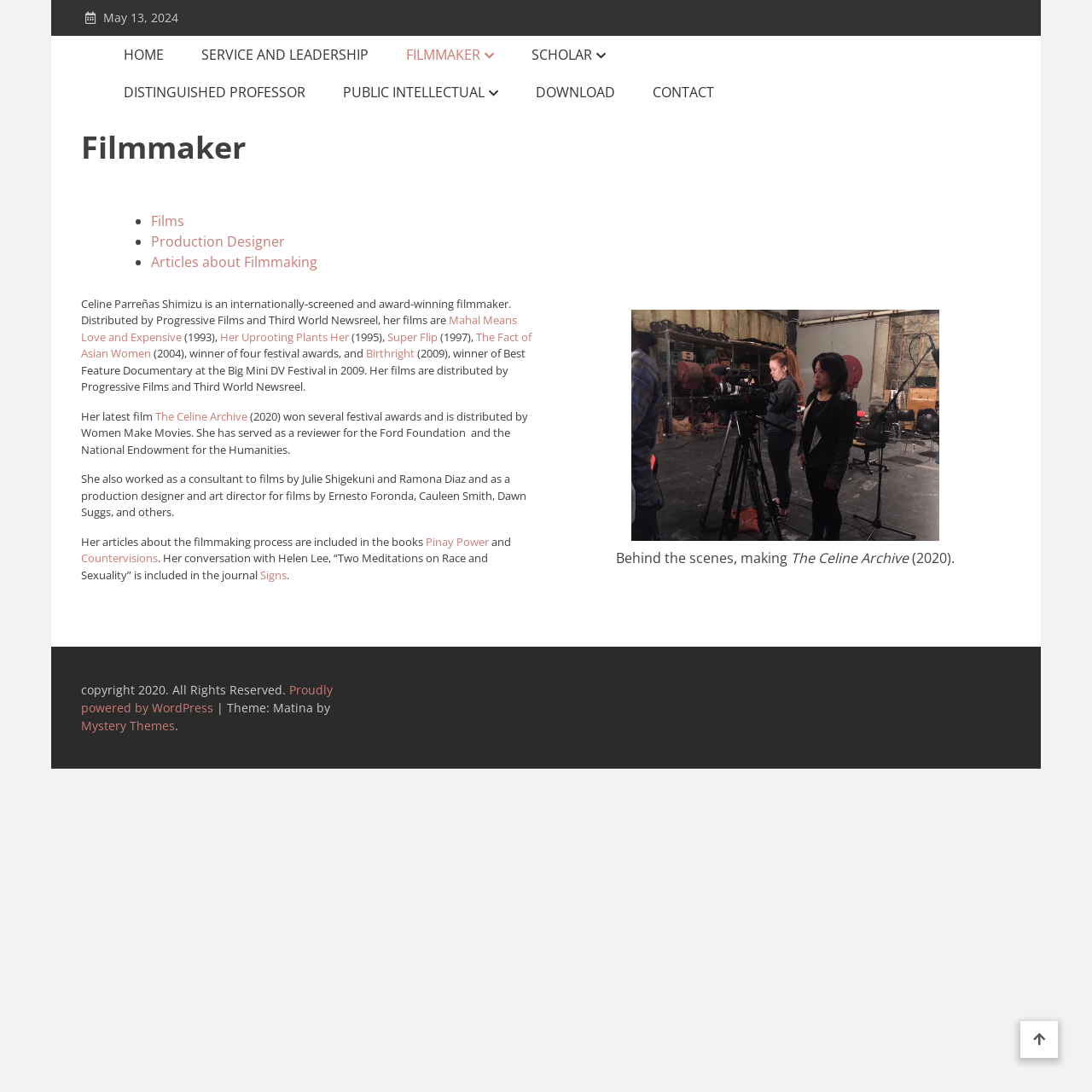What is the theme of the website?
Please provide a comprehensive answer to the question based on the webpage screenshot.

The theme of the website is mentioned in the static text 'Theme: Matina by Mystery Themes' at the bottom of the webpage.